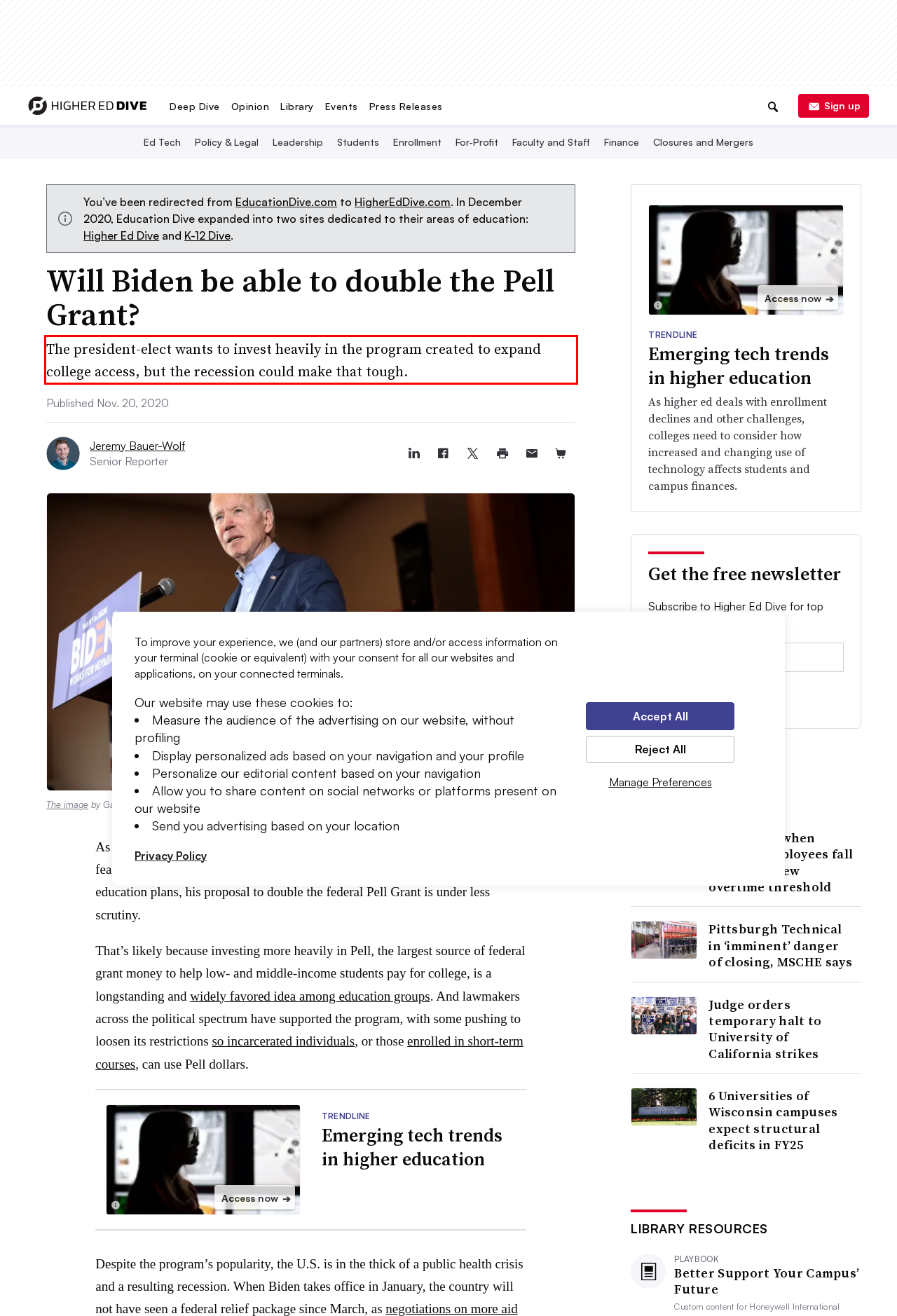By examining the provided screenshot of a webpage, recognize the text within the red bounding box and generate its text content.

The president-elect wants to invest heavily in the program created to expand college access, but the recession could make that tough.